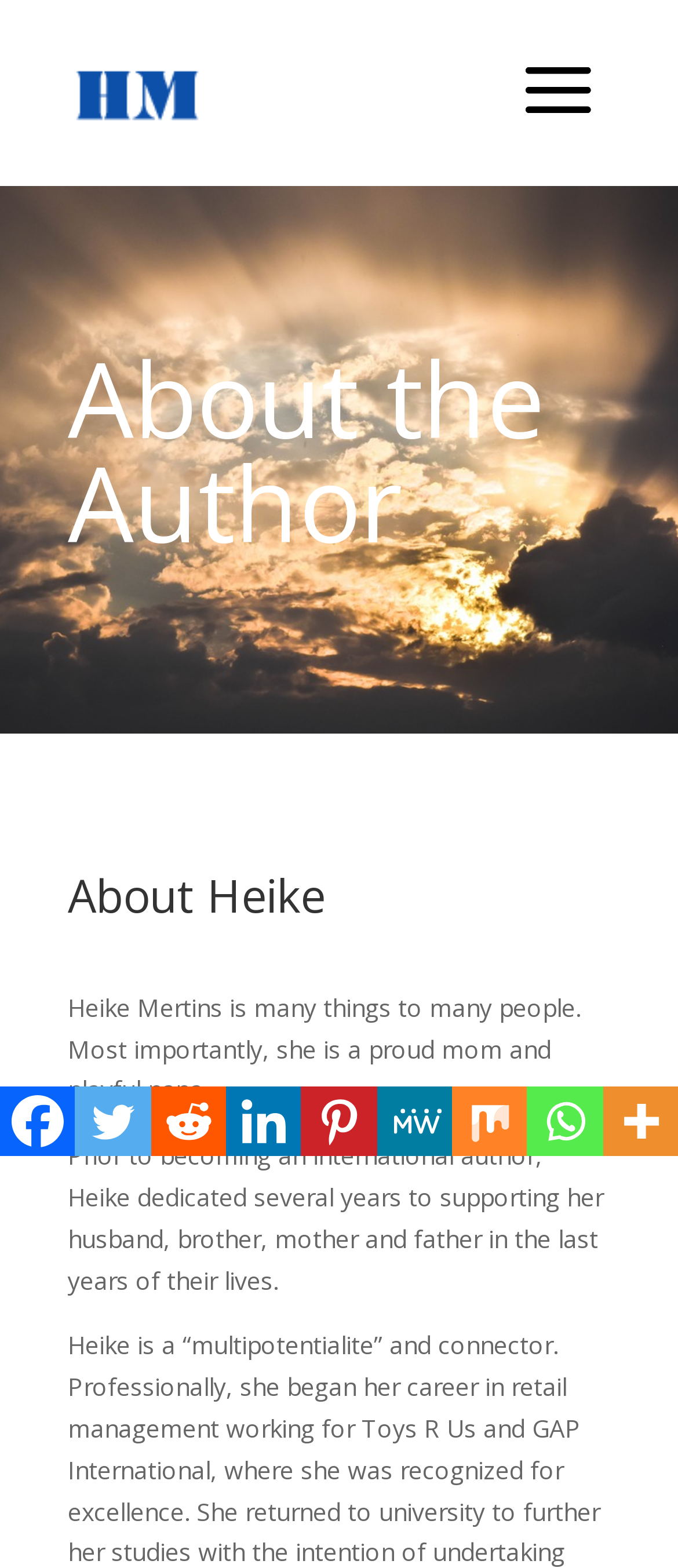What is Heike Mertins' role?
Look at the image and respond to the question as thoroughly as possible.

Based on the webpage, Heike Mertins is described as an international author, which suggests that she writes books or articles.